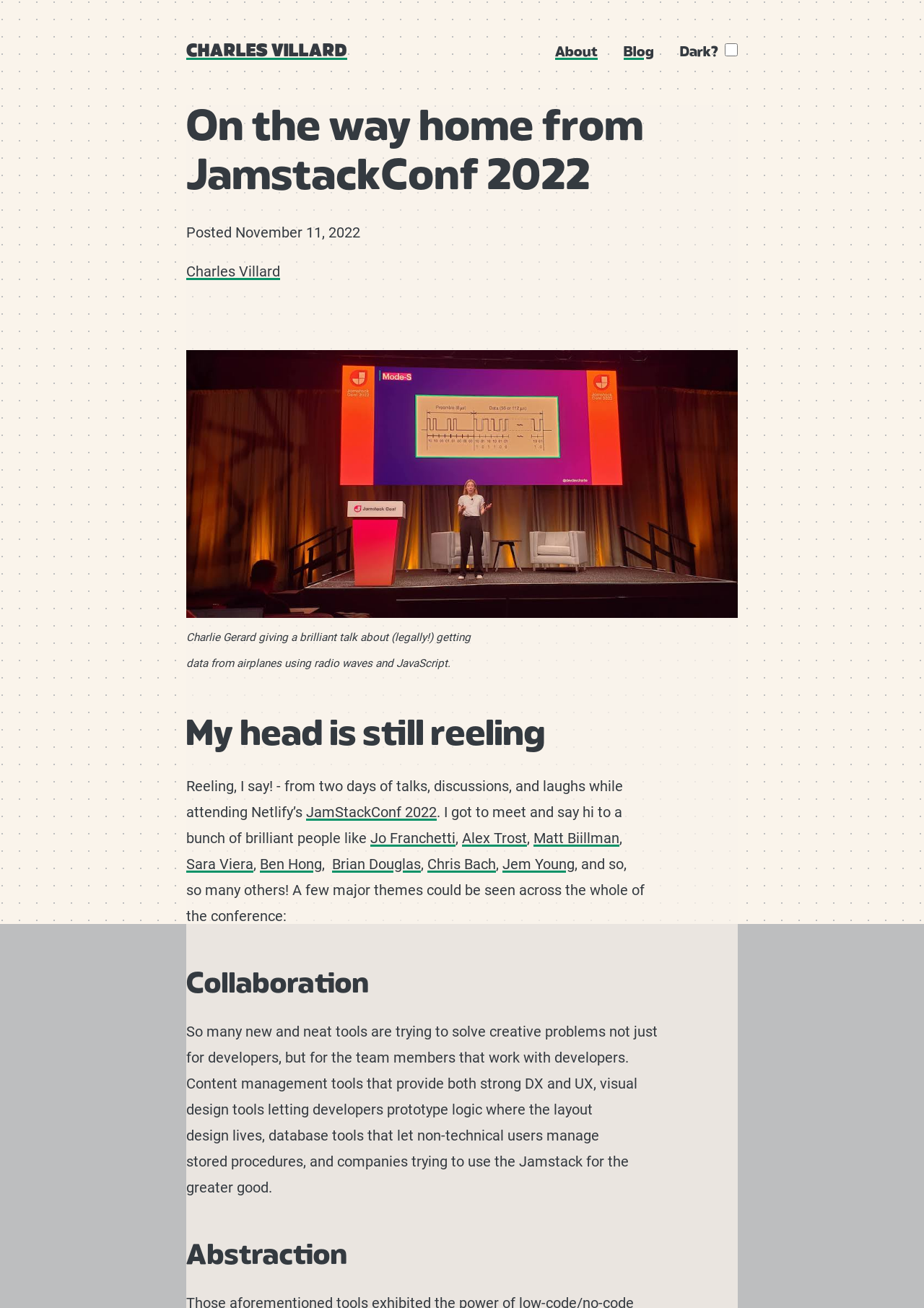Respond with a single word or phrase for the following question: 
What is the topic of the conference?

Jamstack